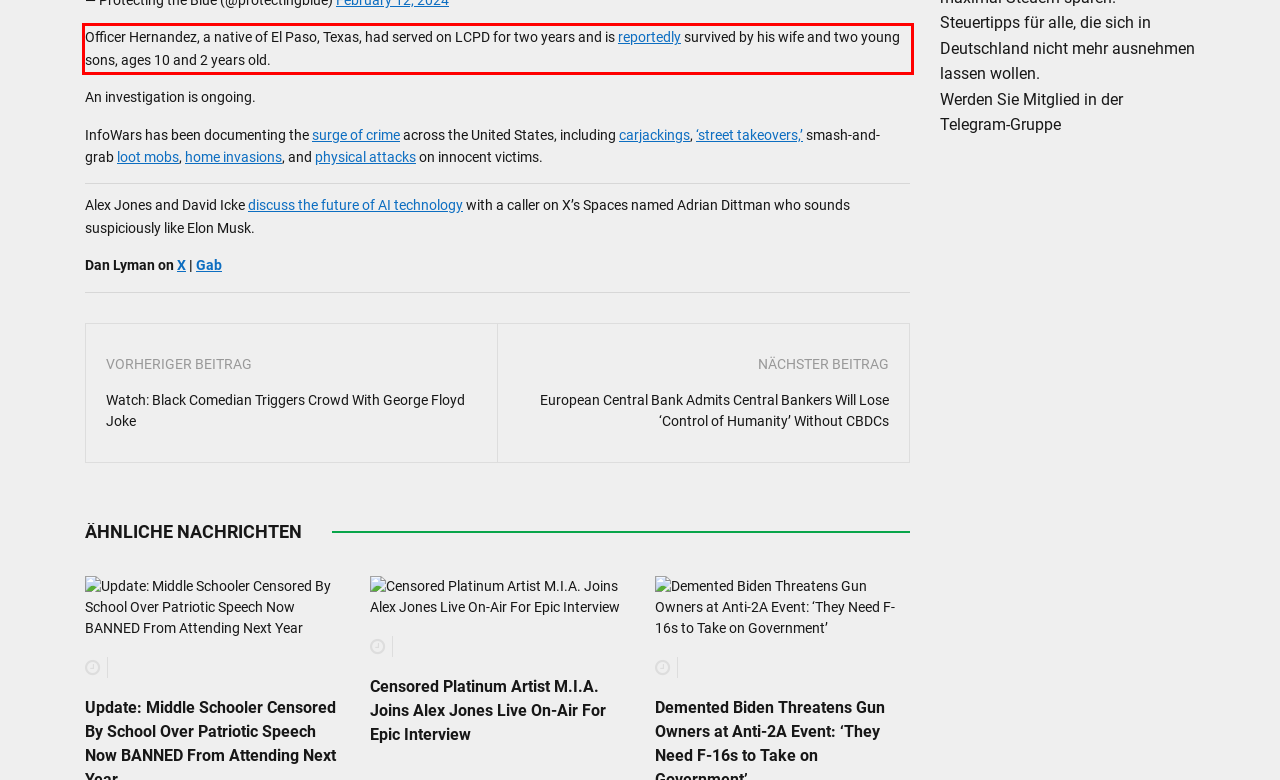Given a webpage screenshot, identify the text inside the red bounding box using OCR and extract it.

Officer Hernandez, a native of El Paso, Texas, had served on LCPD for two years and is reportedly survived by his wife and two young sons, ages 10 and 2 years old.